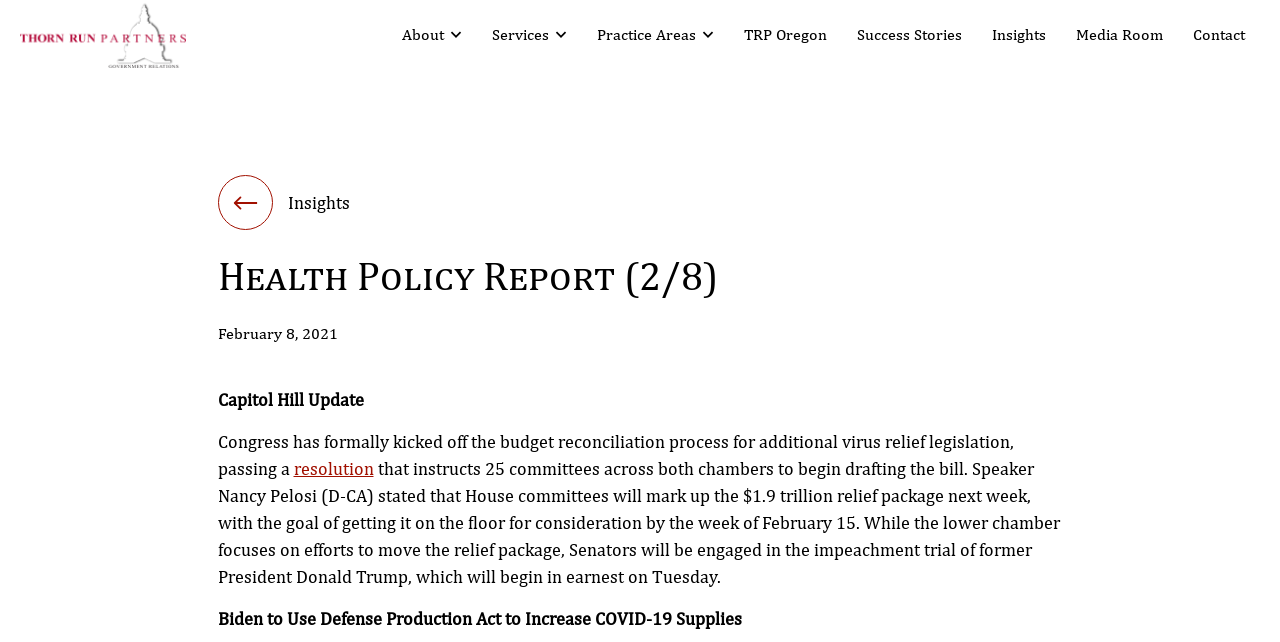Could you find the bounding box coordinates of the clickable area to complete this instruction: "View photographer's Instagram"?

None